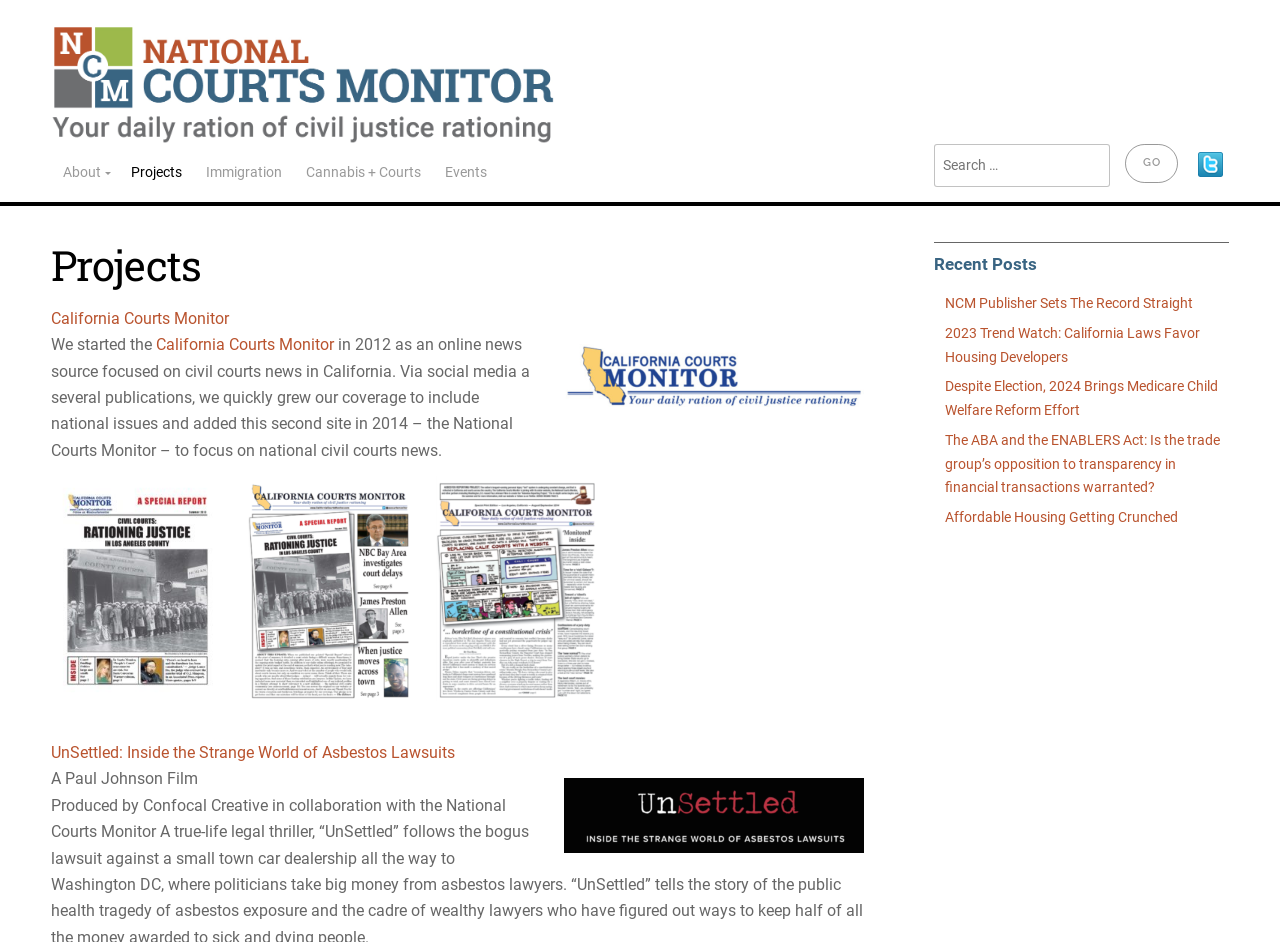Identify the bounding box coordinates of the area that should be clicked in order to complete the given instruction: "Read about UnSettled: Inside the Strange World of Asbestos Lawsuits". The bounding box coordinates should be four float numbers between 0 and 1, i.e., [left, top, right, bottom].

[0.04, 0.789, 0.356, 0.809]